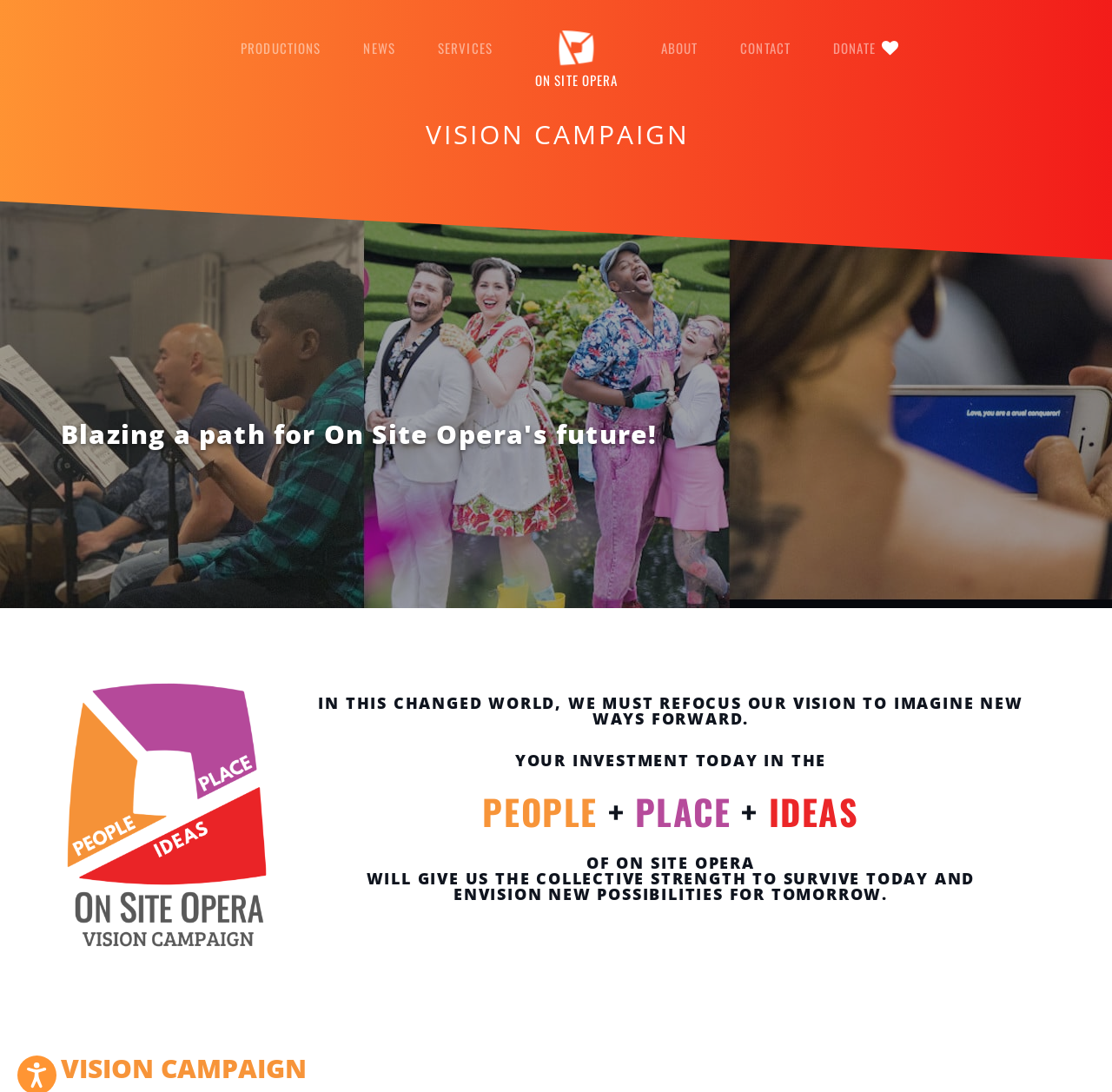How many headings are there on the webpage?
Using the screenshot, give a one-word or short phrase answer.

5